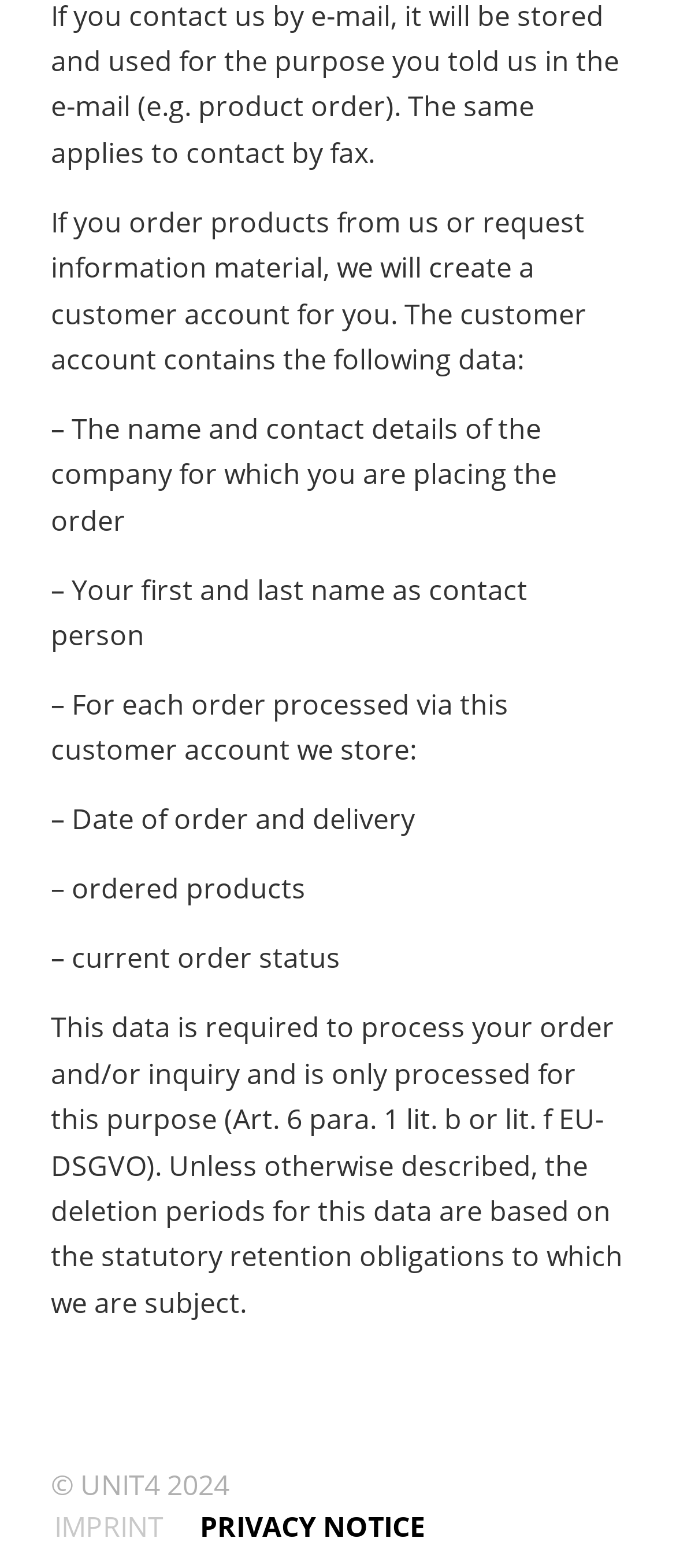Identify the bounding box coordinates for the UI element described by the following text: "Privacy Notice". Provide the coordinates as four float numbers between 0 and 1, in the format [left, top, right, bottom].

[0.296, 0.961, 0.629, 0.986]